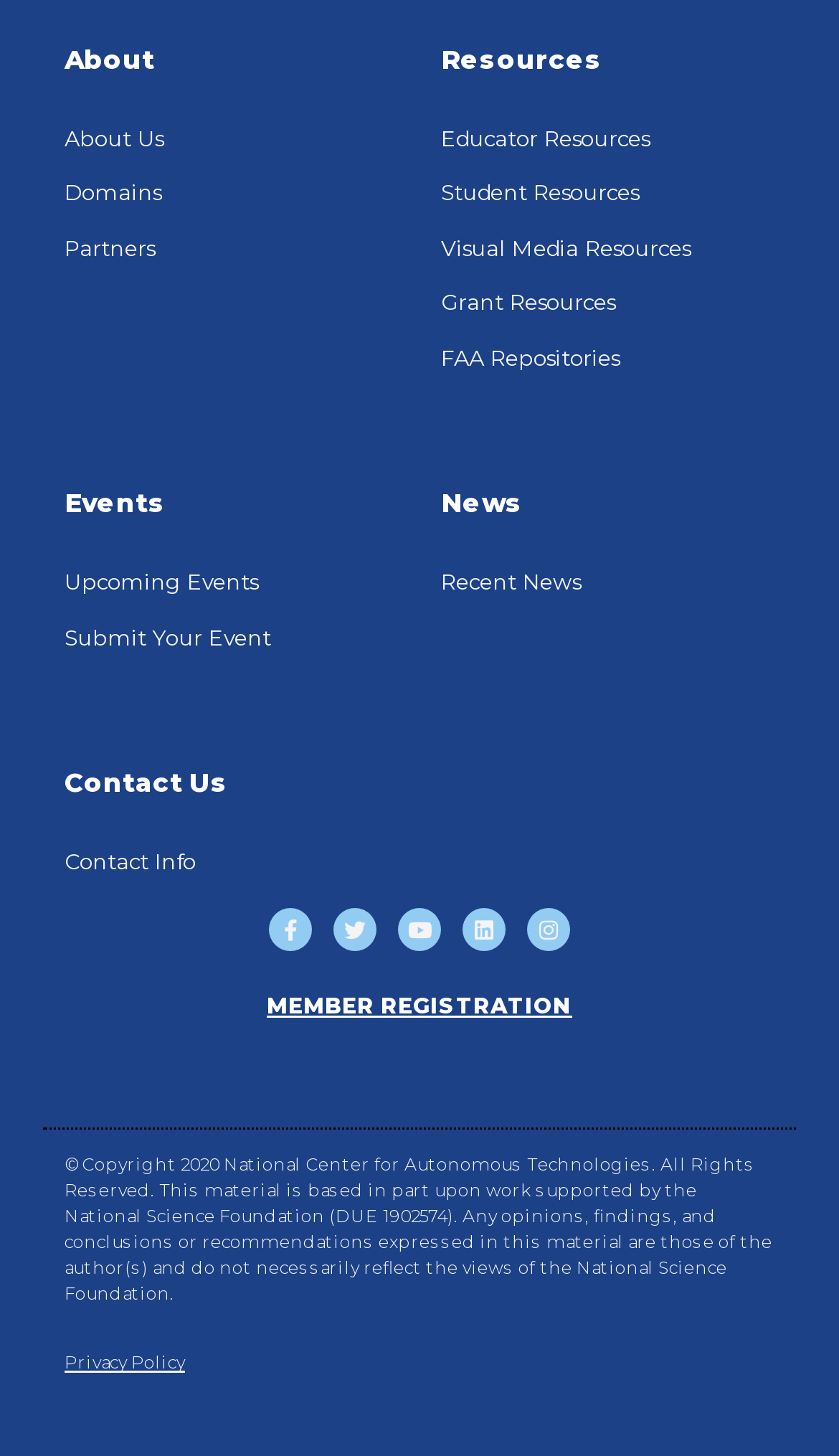How many social media links are present?
Could you answer the question in a detailed manner, providing as much information as possible?

I counted the number of social media links by looking at the links with icons, such as Facebook, Twitter, Youtube, Linkedin, and Instagram. There are five social media links in total.